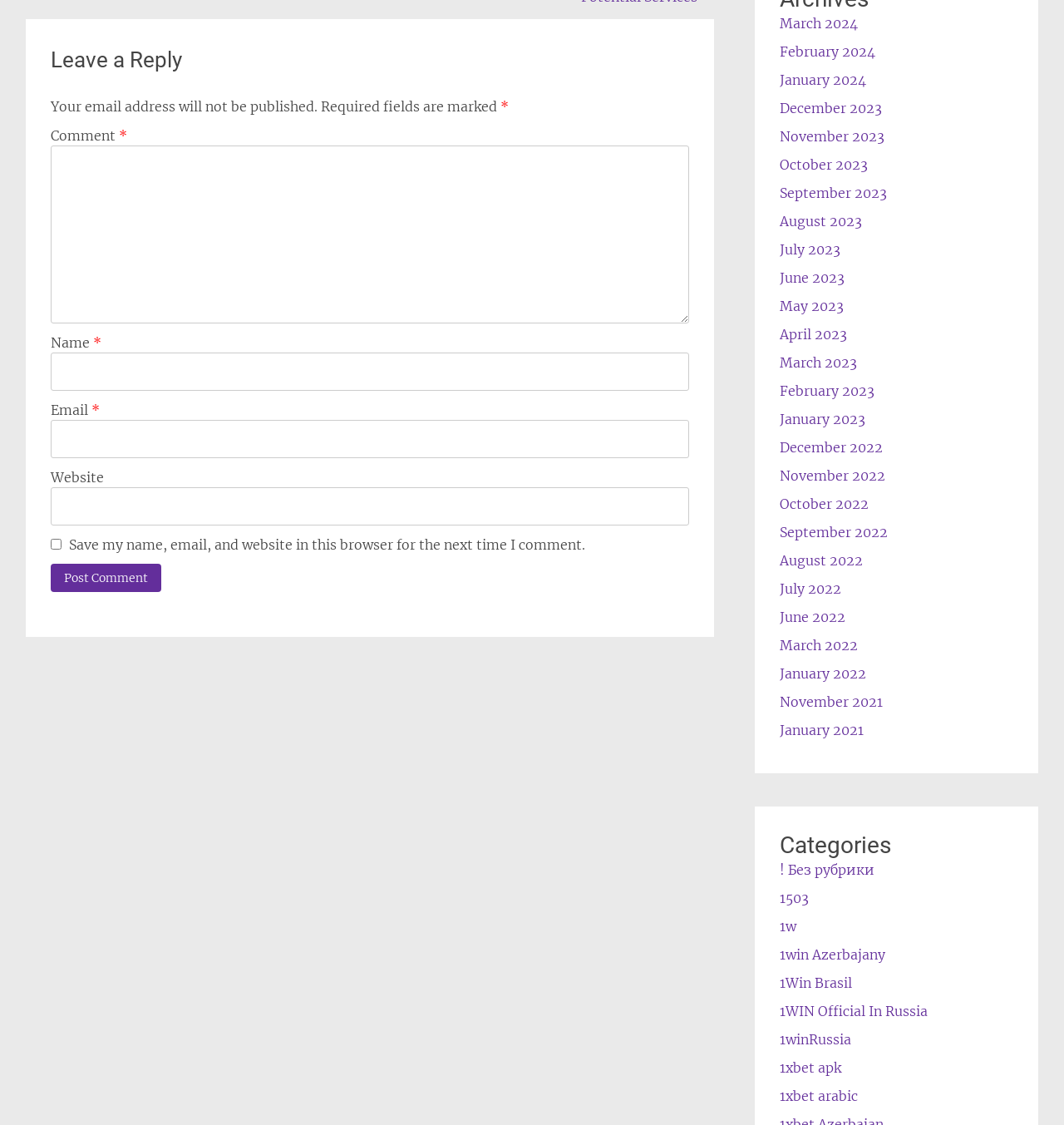Identify the bounding box coordinates of the part that should be clicked to carry out this instruction: "Leave a comment".

[0.048, 0.129, 0.648, 0.288]